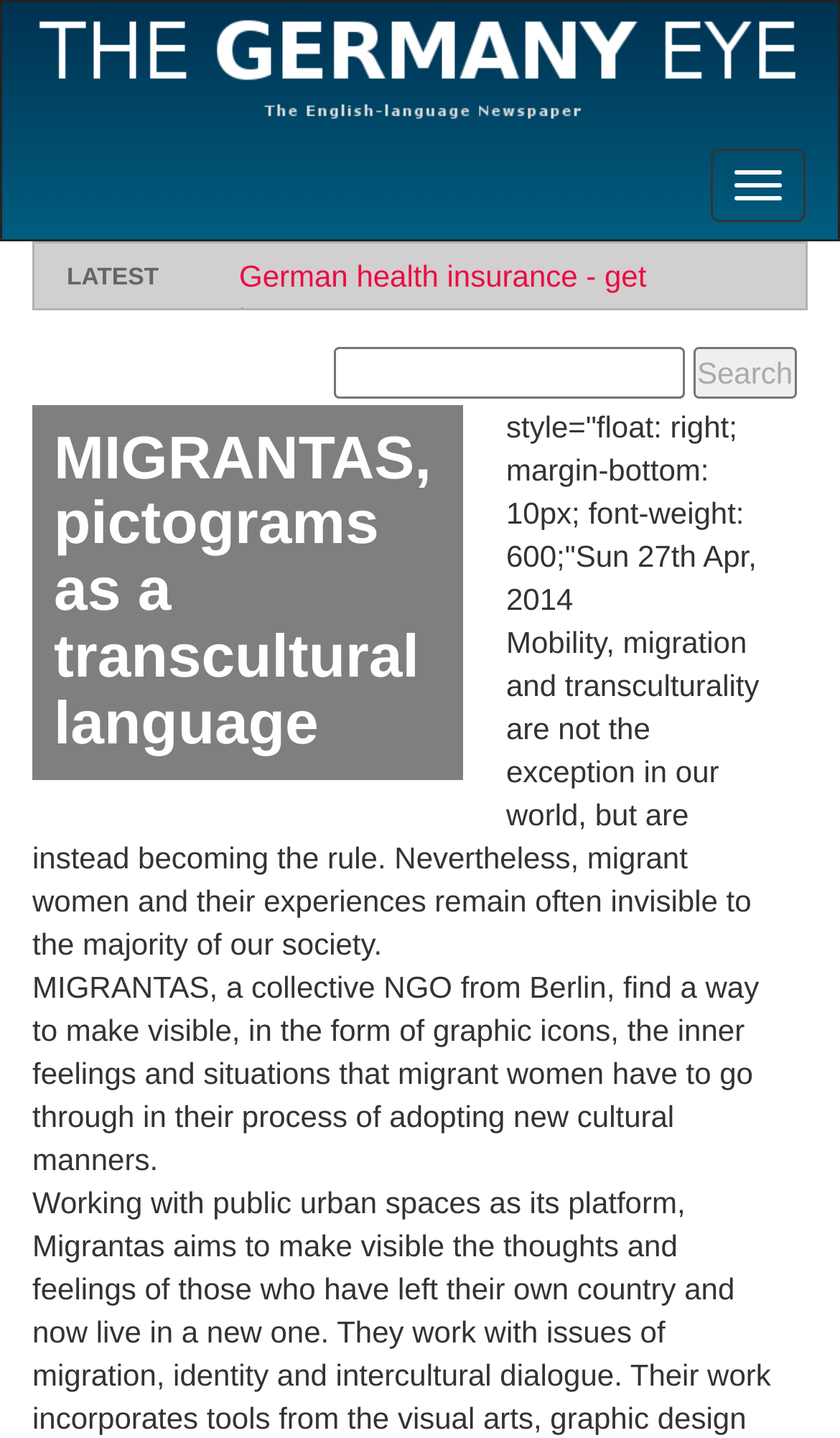What is the theme of the webpage?
Provide a well-explained and detailed answer to the question.

The answer can be inferred from the StaticText element with the text 'Mobility, migration and transculturality are not the exception in our world, but are instead becoming the rule.'